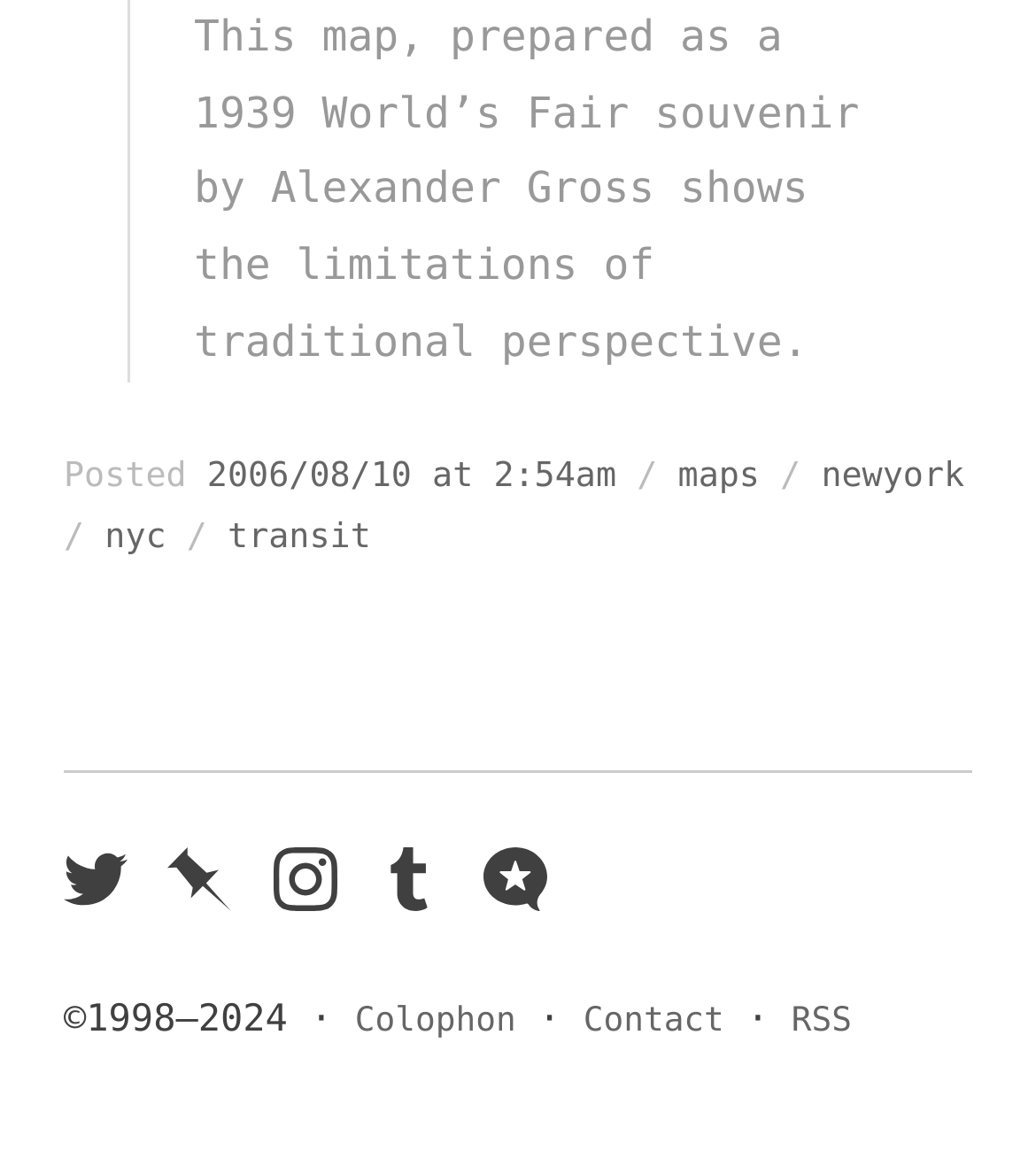Given the description: "Micro.blog icon", determine the bounding box coordinates of the UI element. The coordinates should be formatted as four float numbers between 0 and 1, [left, top, right, bottom].

[0.466, 0.731, 0.528, 0.765]